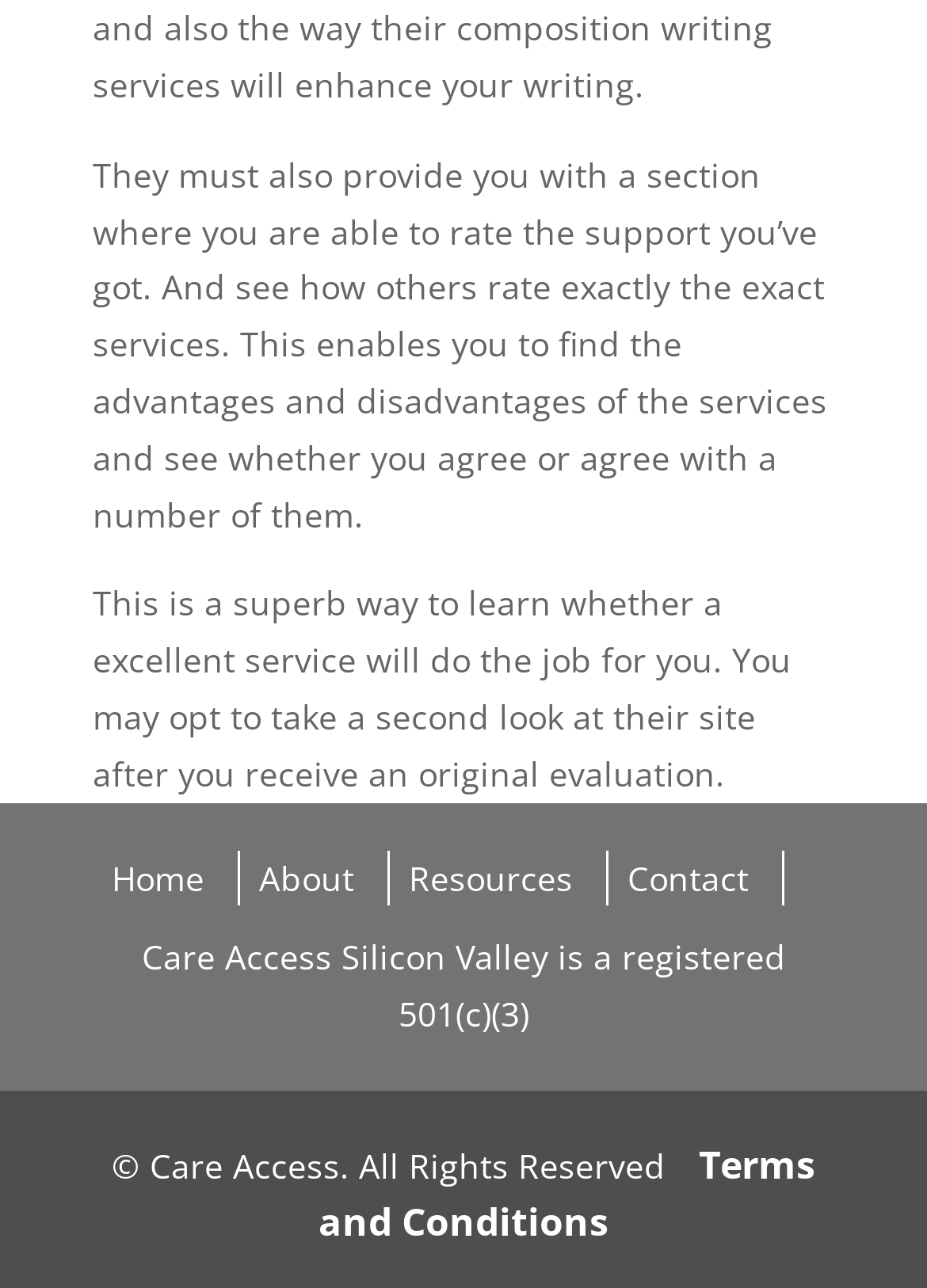How many main navigation links are available?
Please provide a single word or phrase as your answer based on the screenshot.

4